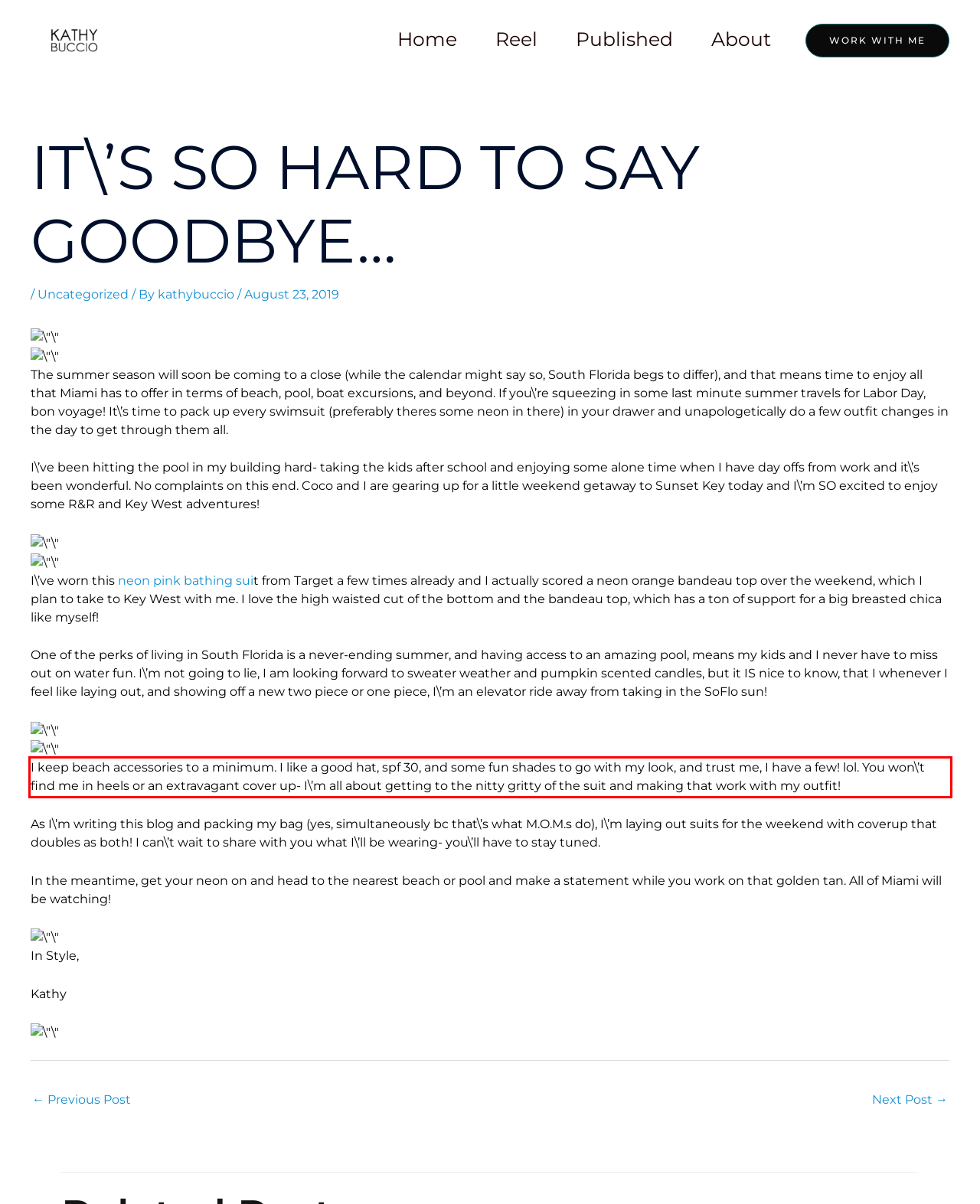Given a screenshot of a webpage with a red bounding box, please identify and retrieve the text inside the red rectangle.

I keep beach accessories to a minimum. I like a good hat, spf 30, and some fun shades to go with my look, and trust me, I have a few! lol. You won\’t find me in heels or an extravagant cover up- I\’m all about getting to the nitty gritty of the suit and making that work with my outfit!